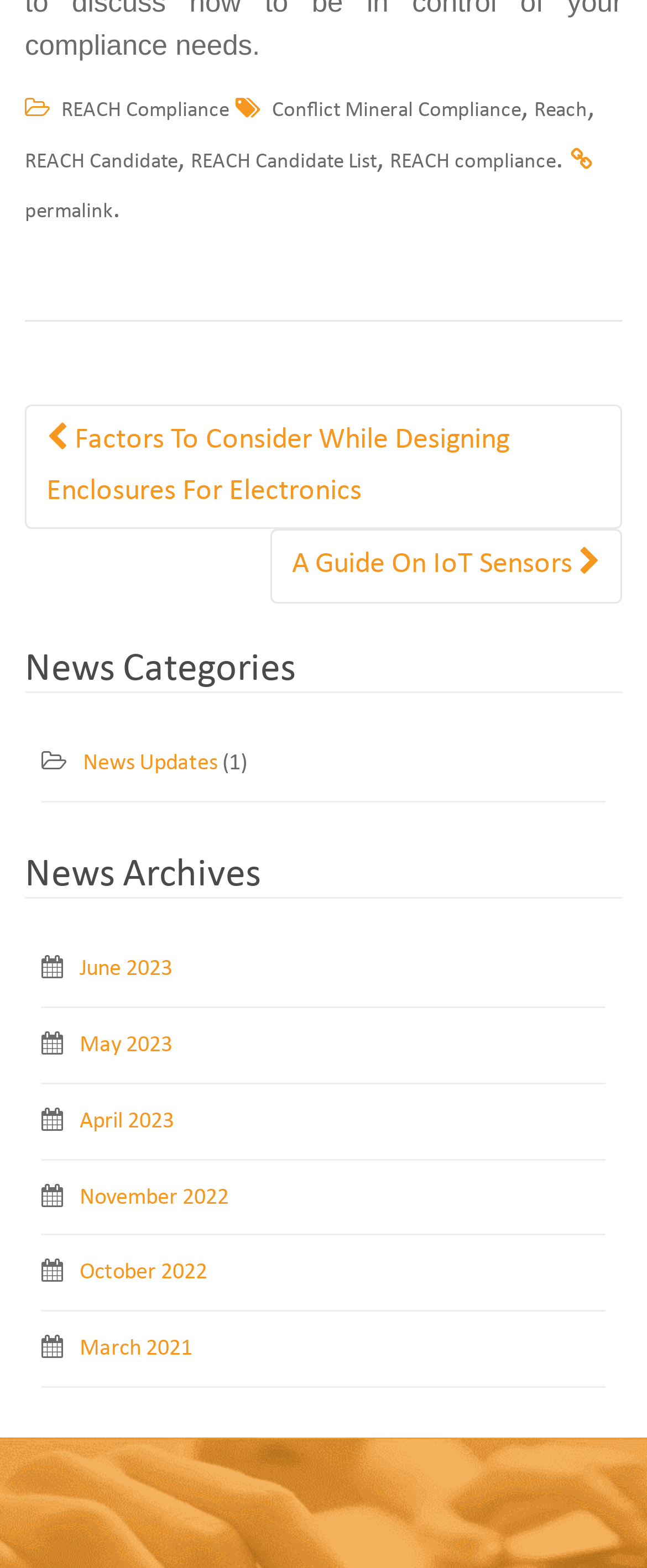Please determine the bounding box coordinates of the clickable area required to carry out the following instruction: "Click on REACH Compliance". The coordinates must be four float numbers between 0 and 1, represented as [left, top, right, bottom].

[0.095, 0.064, 0.354, 0.077]